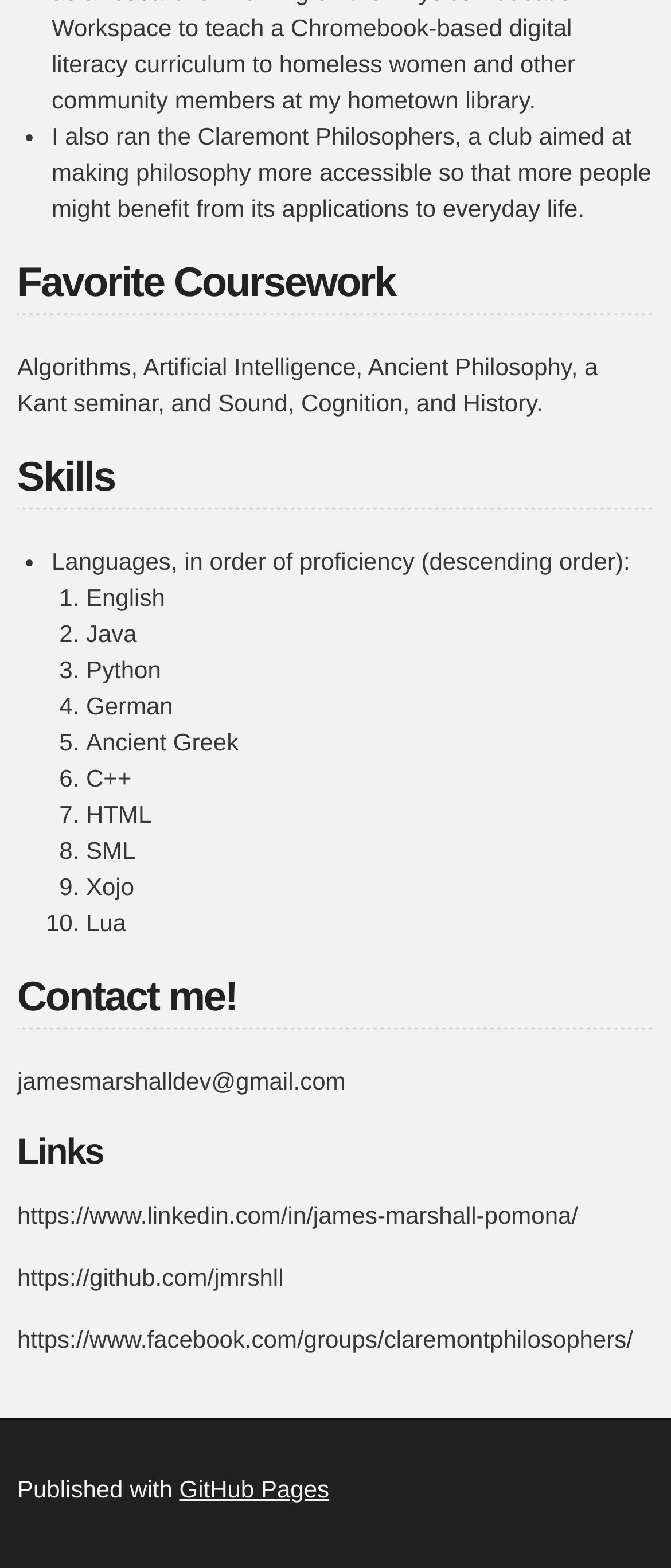What is the author's favorite coursework?
Please provide a single word or phrase as the answer based on the screenshot.

Algorithms, Artificial Intelligence, Ancient Philosophy, a Kant seminar, and Sound, Cognition, and History.